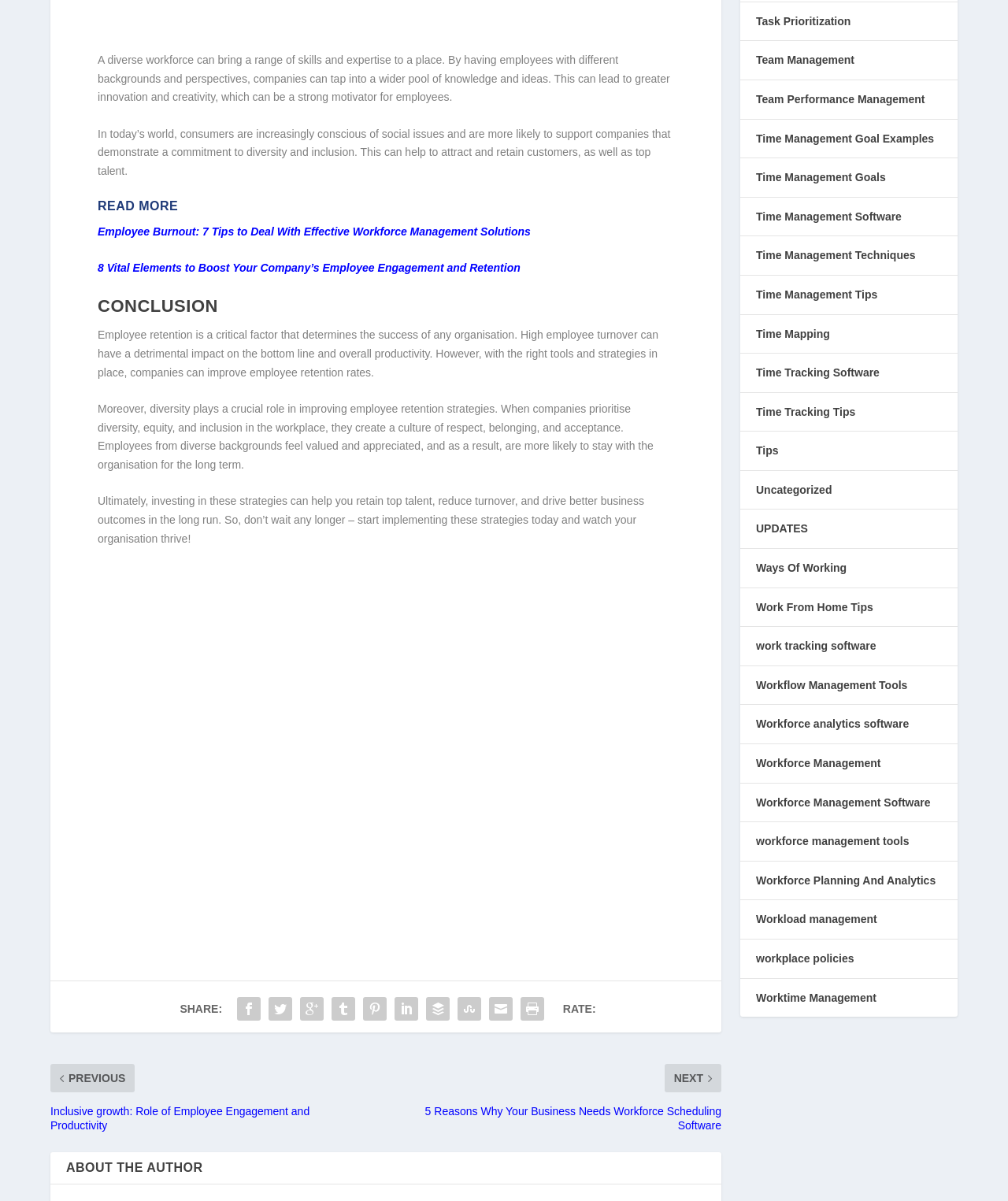What is the benefit of having a diverse workforce?
Using the image, elaborate on the answer with as much detail as possible.

According to the text, having a diverse workforce can bring a range of skills and expertise, leading to greater innovation and creativity, which can be a strong motivator for employees.